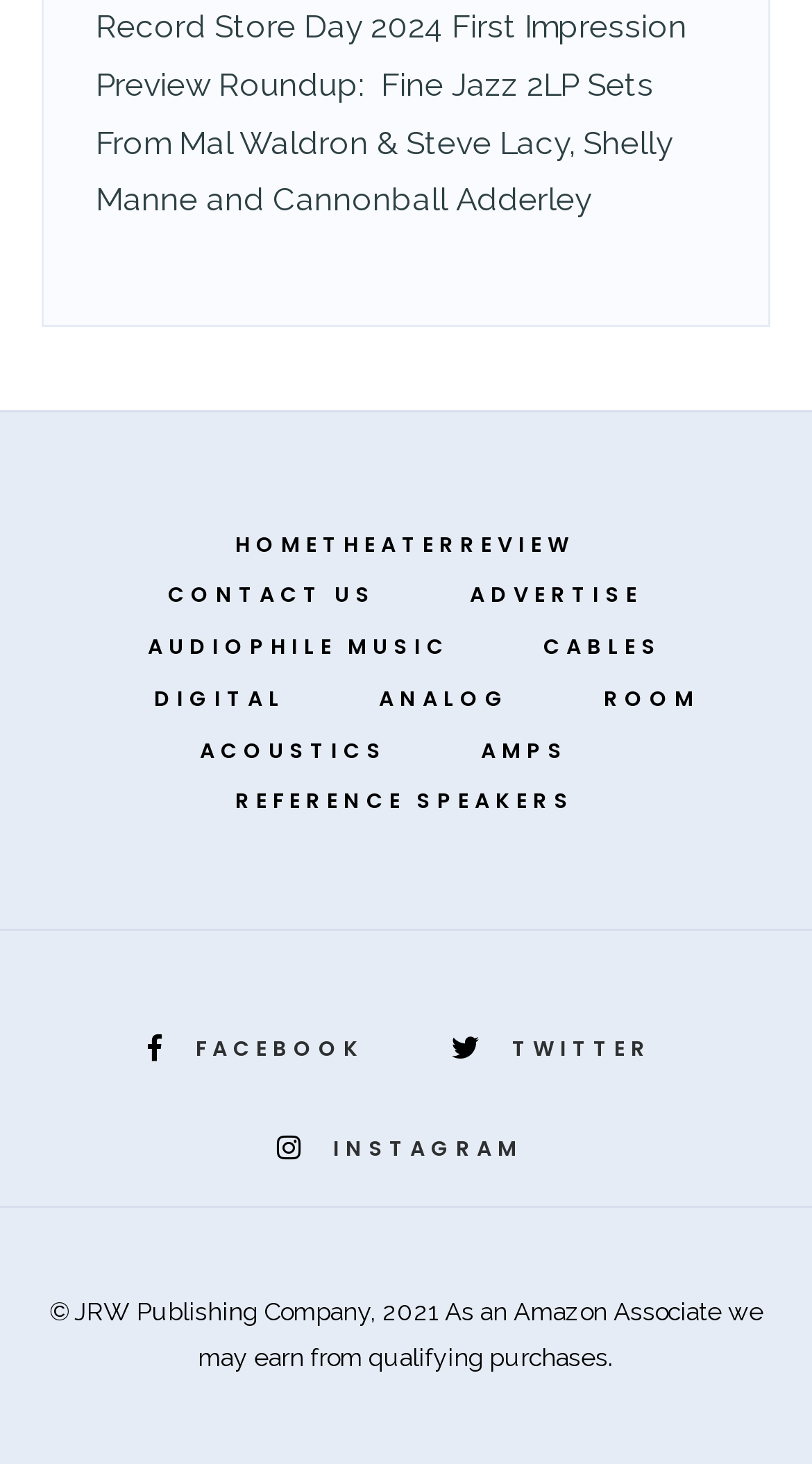What is the purpose of the 'CONTACT US' link?
Examine the webpage screenshot and provide an in-depth answer to the question.

I determined the purpose of the 'CONTACT US' link by its text and common web convention, where a 'CONTACT US' link is usually used to provide a way for users to contact the website or its administrators.